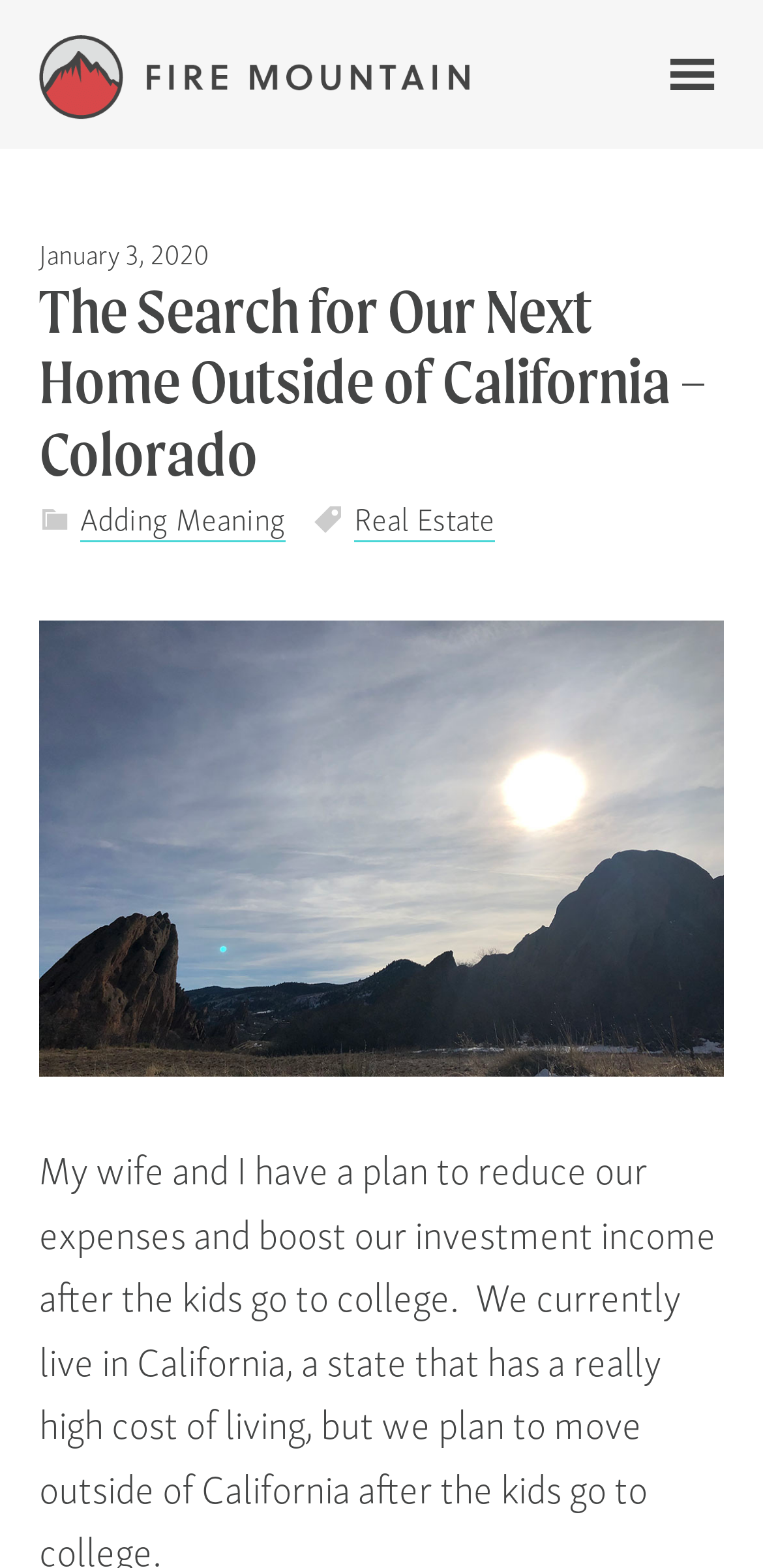Respond with a single word or phrase:
What is the date of the article?

January 3, 2020